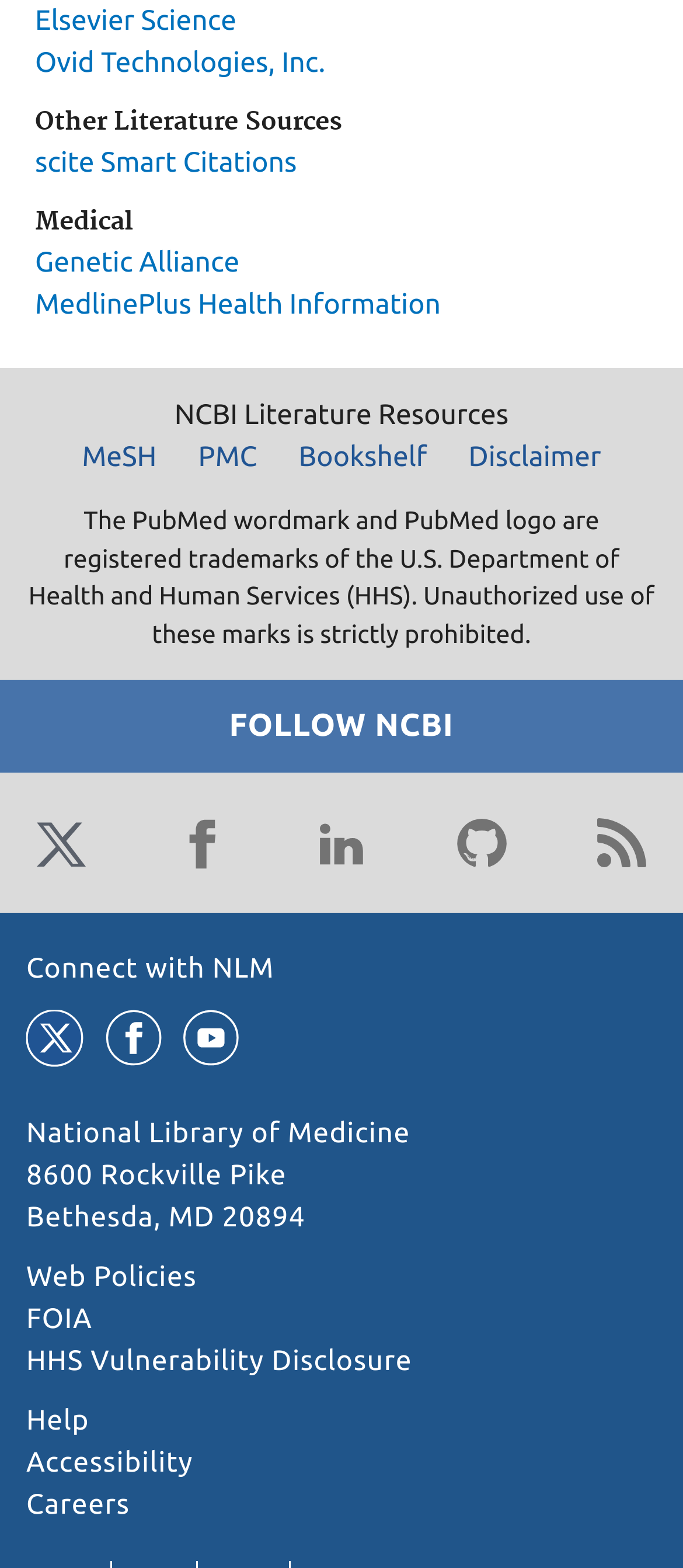What is the name of the organization? Analyze the screenshot and reply with just one word or a short phrase.

National Library of Medicine